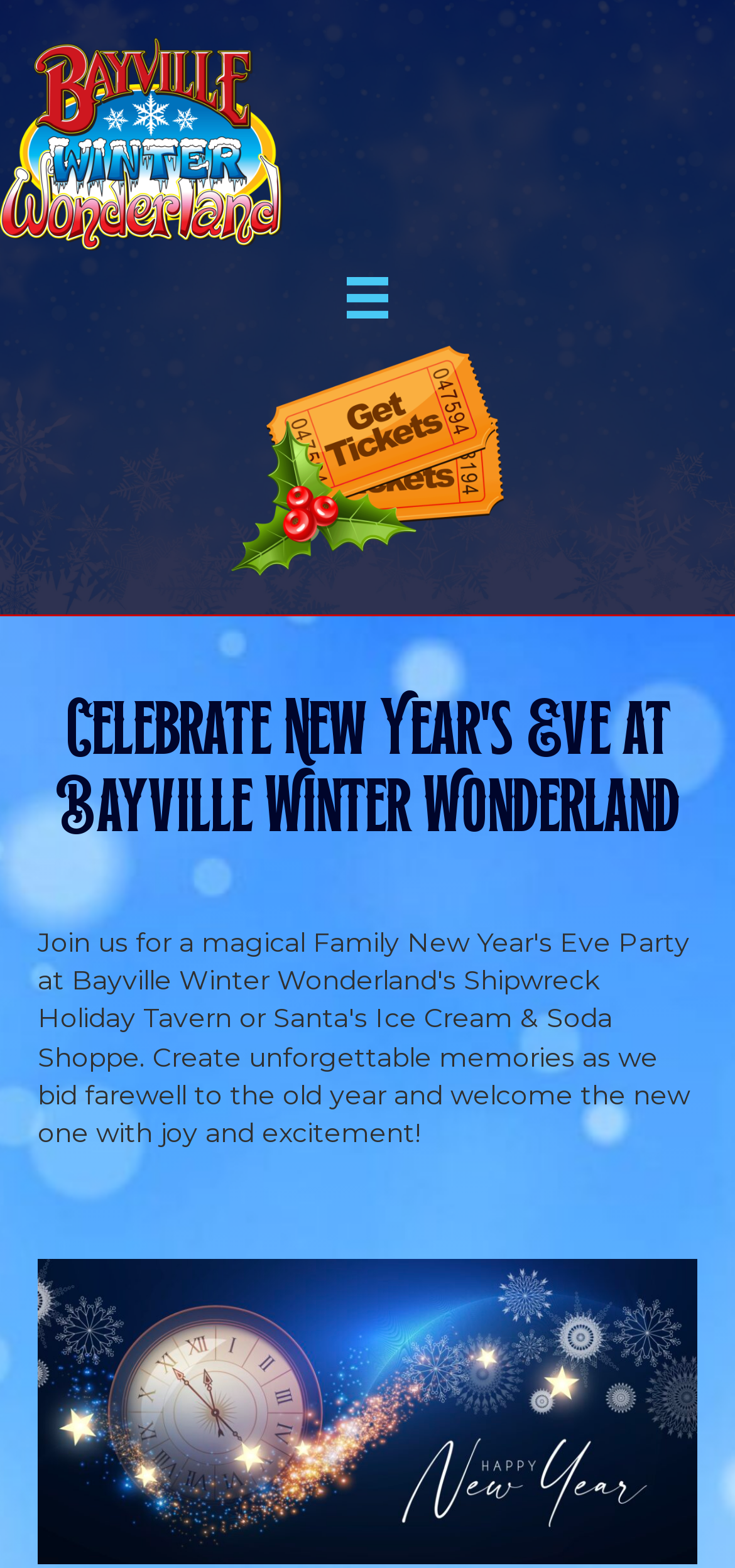Identify the bounding box coordinates of the HTML element based on this description: "alt="buy tix" title="buy tix"".

[0.308, 0.281, 0.692, 0.303]